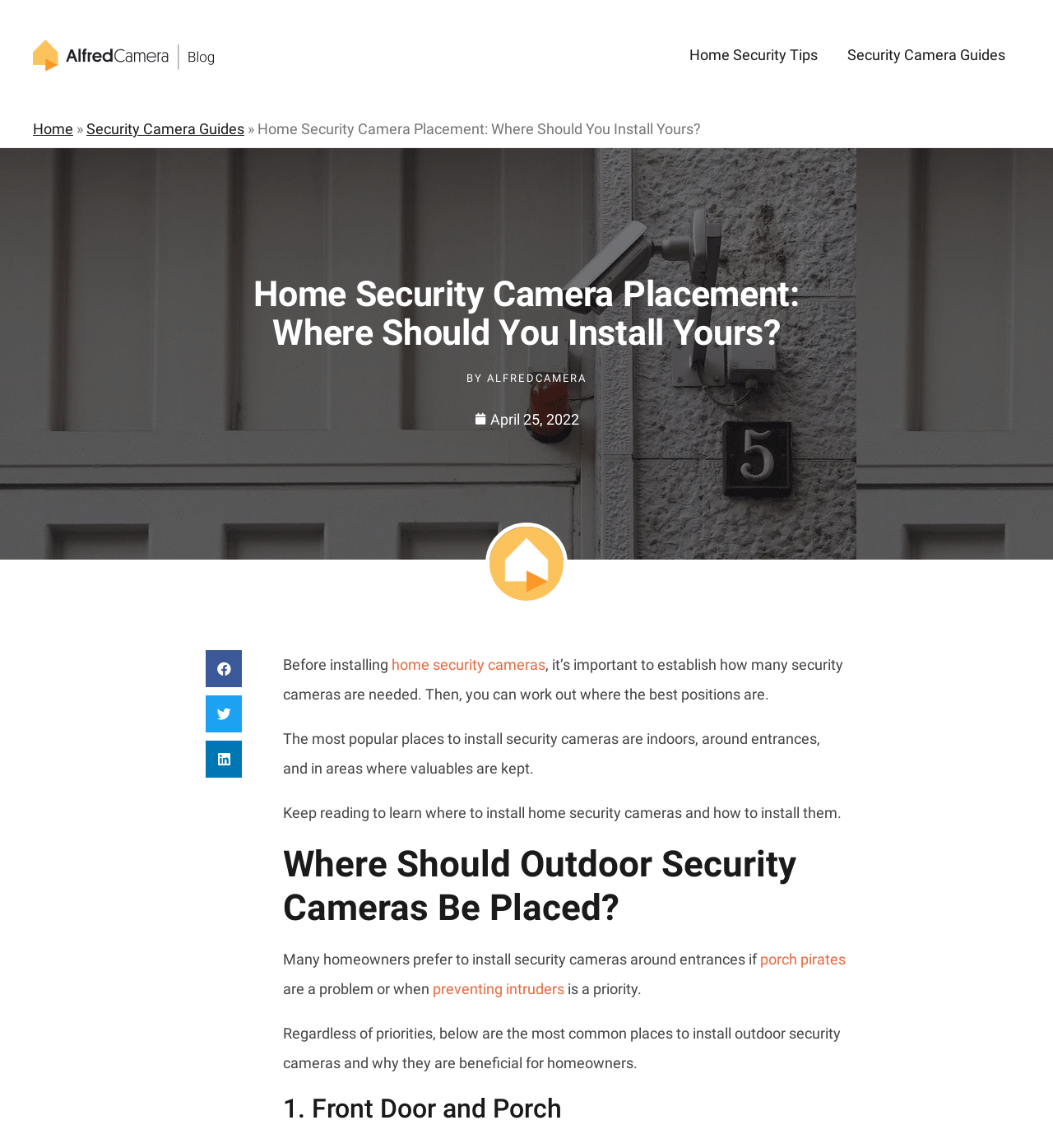What is the first recommended location for outdoor security cameras?
From the image, respond using a single word or phrase.

Front door and porch